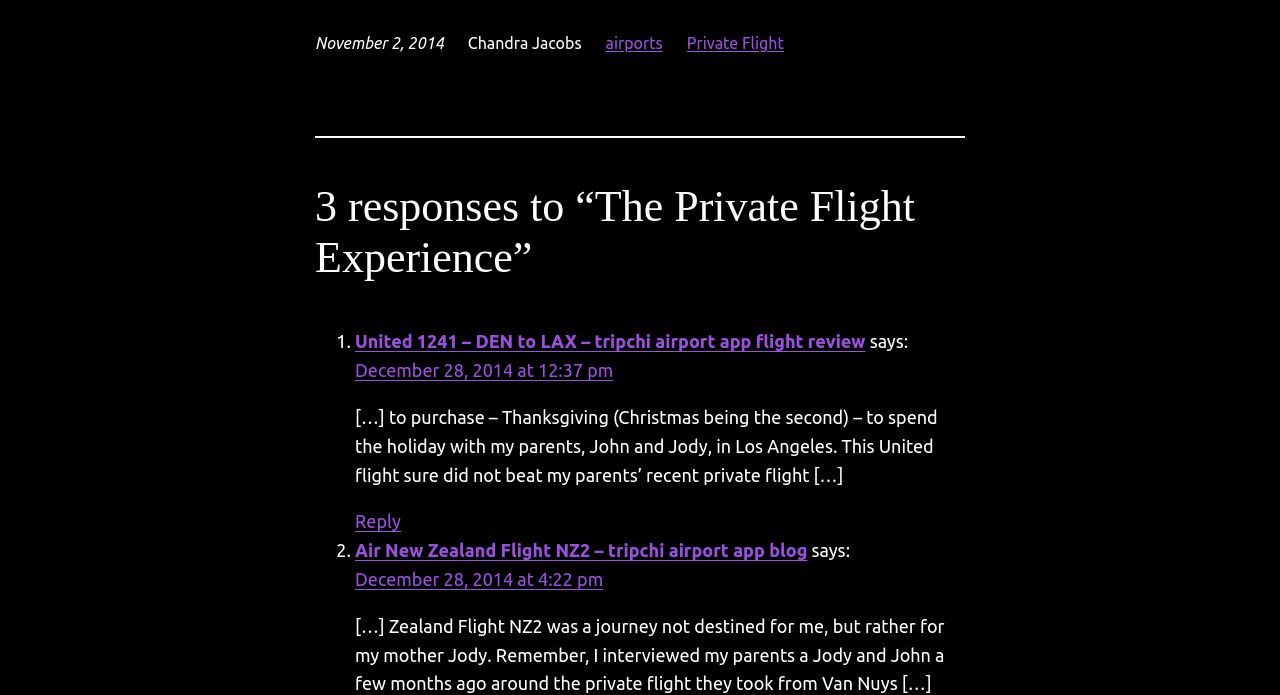Answer the question using only a single word or phrase: 
What is the relationship between the author and John and Jody?

They are the author's parents